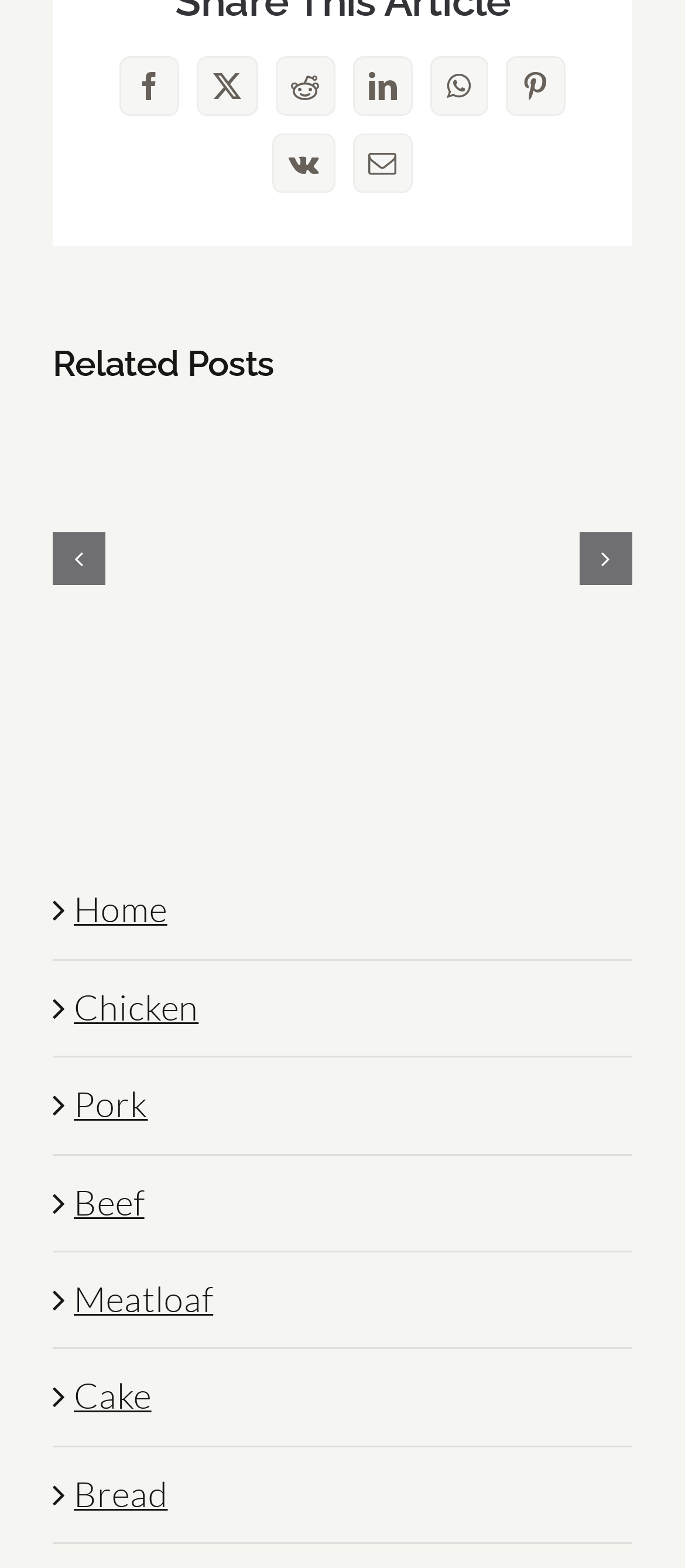Please determine the bounding box coordinates of the element to click on in order to accomplish the following task: "Go to previous slide". Ensure the coordinates are four float numbers ranging from 0 to 1, i.e., [left, top, right, bottom].

[0.077, 0.34, 0.154, 0.374]